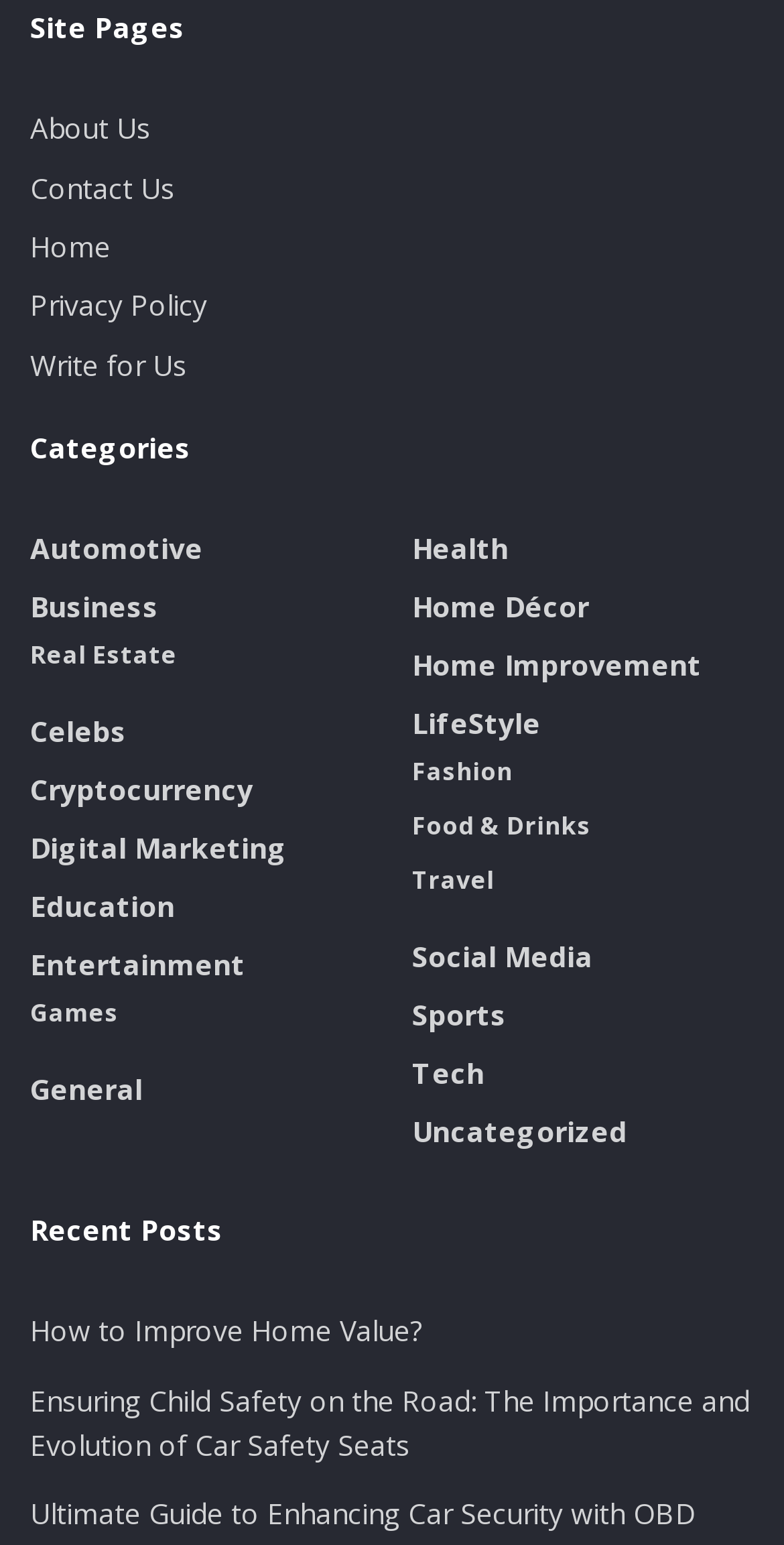Given the description: "About Us", determine the bounding box coordinates of the UI element. The coordinates should be formatted as four float numbers between 0 and 1, [left, top, right, bottom].

[0.038, 0.065, 0.192, 0.09]